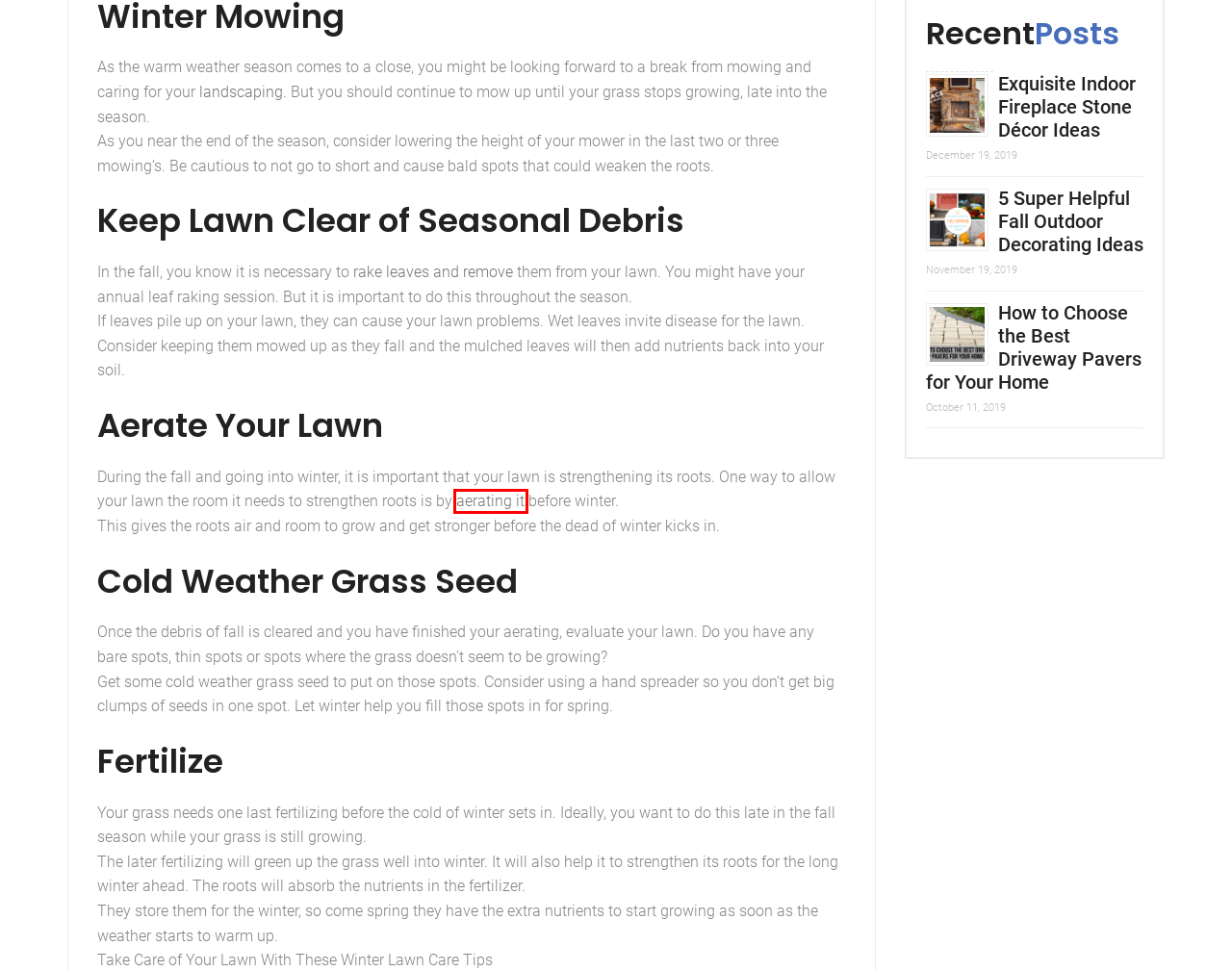Examine the screenshot of the webpage, which includes a red bounding box around an element. Choose the best matching webpage description for the page that will be displayed after clicking the element inside the red bounding box. Here are the candidates:
A. Landscape Supply & Aggregate Materials | Bethlehem Masonry & Supply
B. Bethlehem Masonry Supply | Bethlehem CT 06751
C. When and How Do You Aerate Your Lawn?
D. Landscaping & Aggregates Archives | Bethlehem Masonry & Supply
E. Contact Us | Bethlehem Masonry & Supply
F. Fall Outdoor Decorating Ideas | Bethlehem Masonry Supply 06751 CT
G. How to Choose the Best Driveway Pavers for Your Home | Bethlehem Masonry & Supply
H. Indoor Fireplace Exquisite Decor Ideas | Bethlehem Masonry & Supply

C